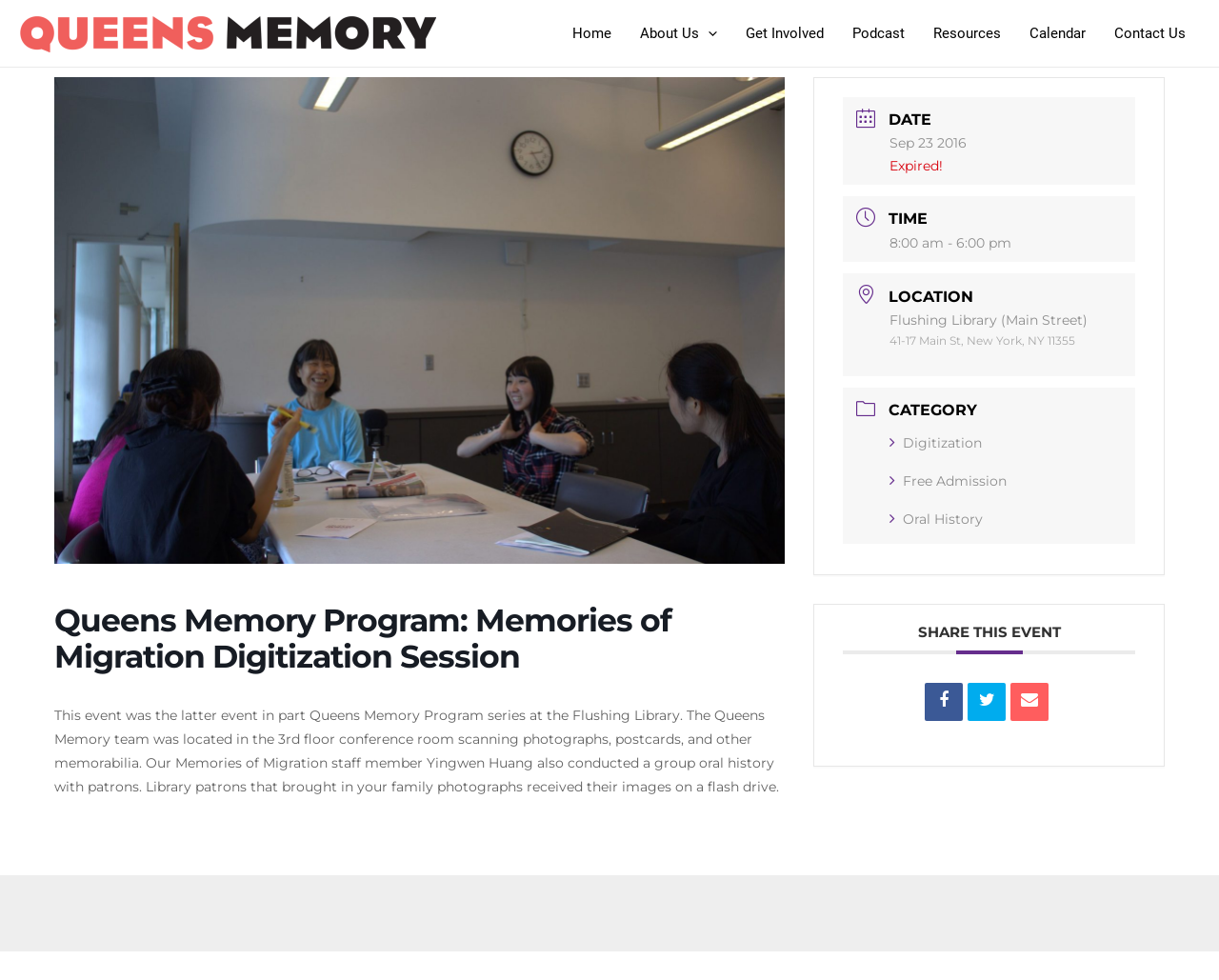Locate the bounding box coordinates of the clickable element to fulfill the following instruction: "Read more about the 'Digitization' category". Provide the coordinates as four float numbers between 0 and 1 in the format [left, top, right, bottom].

[0.73, 0.443, 0.806, 0.46]